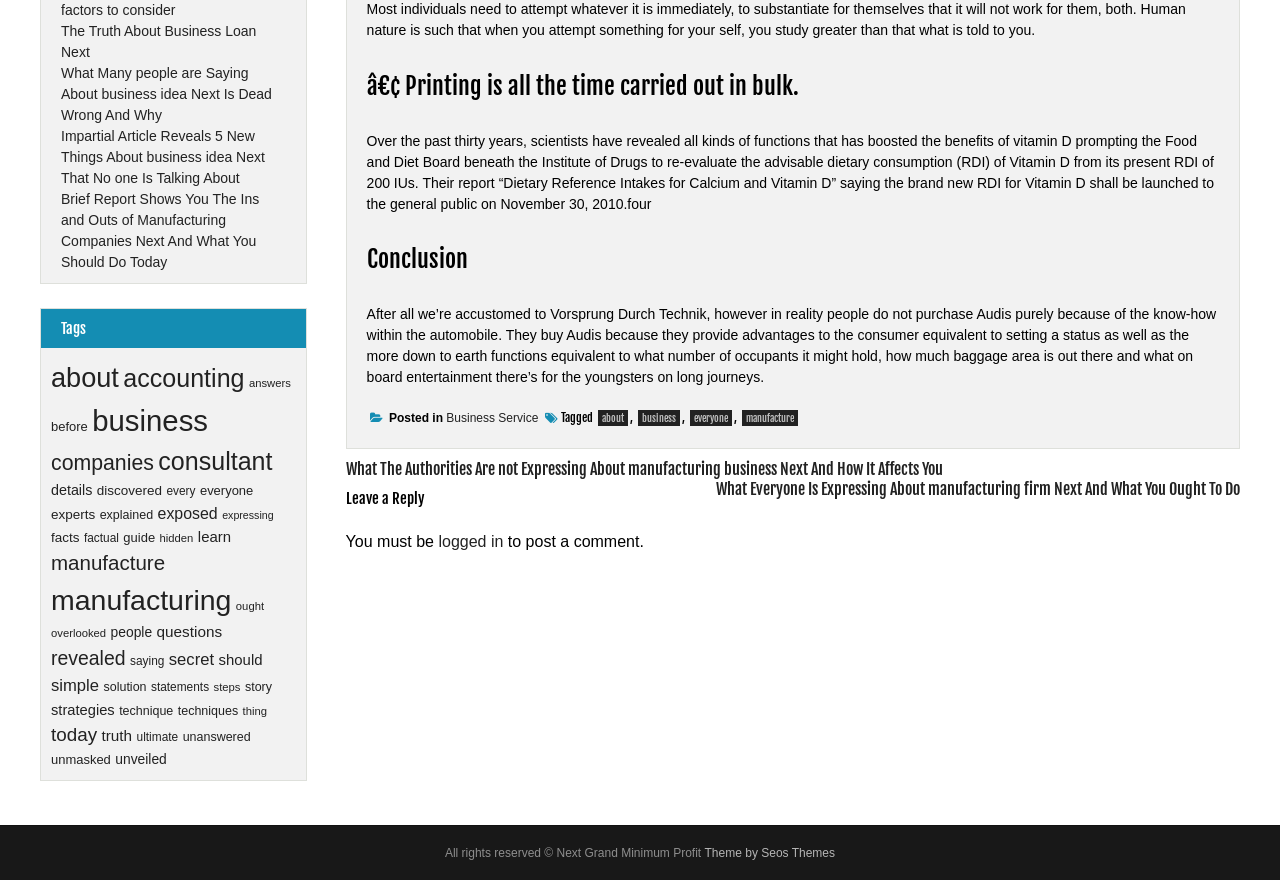Find the bounding box of the element with the following description: "unanswered". The coordinates must be four float numbers between 0 and 1, formatted as [left, top, right, bottom].

[0.143, 0.829, 0.196, 0.845]